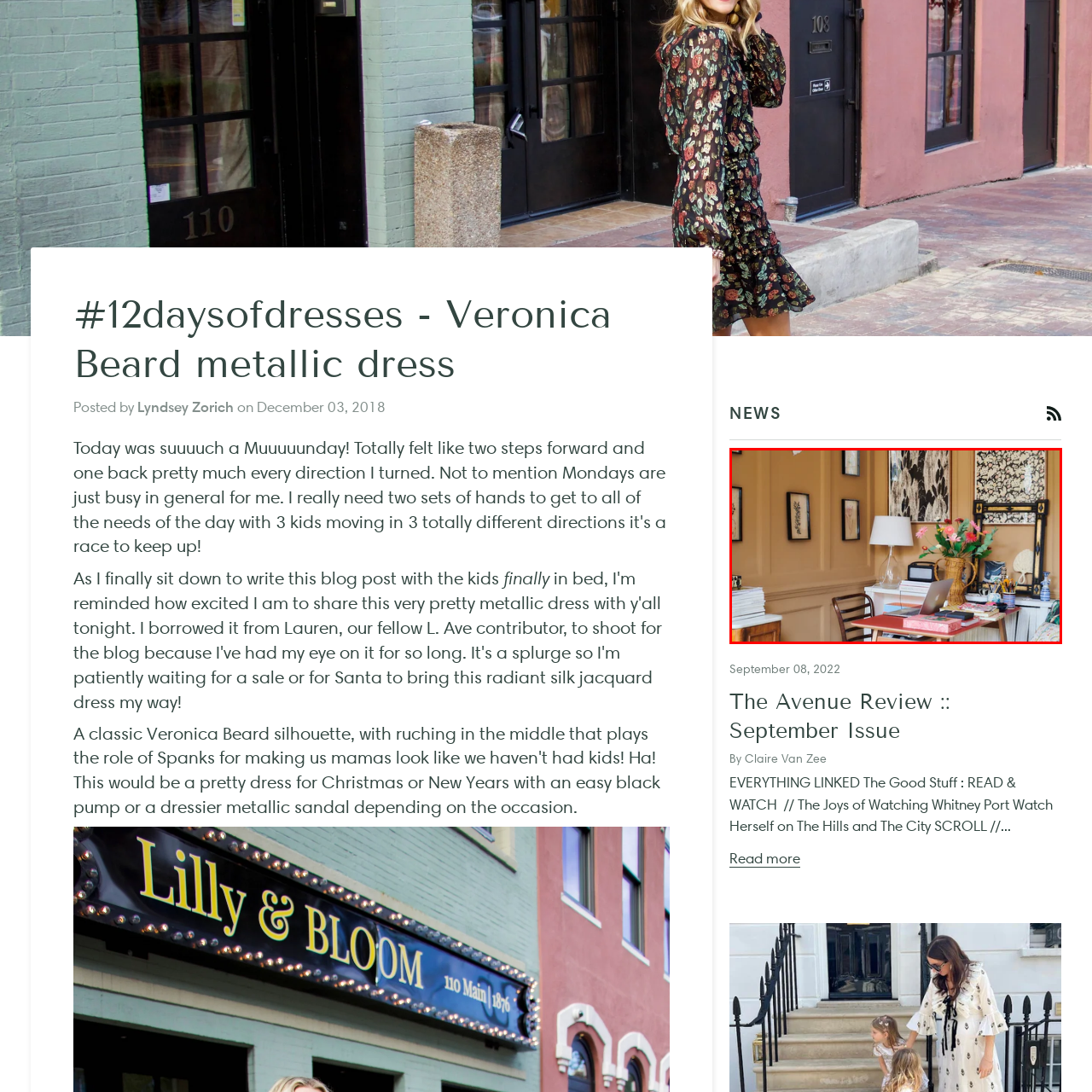Offer an in-depth description of the picture located within the red frame.

This image captures a beautifully curated workspace that exudes warmth and creativity. The walls are painted a rich brown hue, accented by an arrangement of framed artwork that adds character and elegance. A stylish table, adorned with a sleek laptop, serves as the focal point of the space, inviting productivity and inspiration. 

Beside the table, a charming lamp provides soft illumination, while a large woven basket overflowing with vibrant faux flowers adds a touch of nature. Nearby, an array of books and stationery supplies hints at a well-used yet thoughtfully organized environment. This workspace perfectly balances style and functionality, making it an ideal setting for both work and leisure.